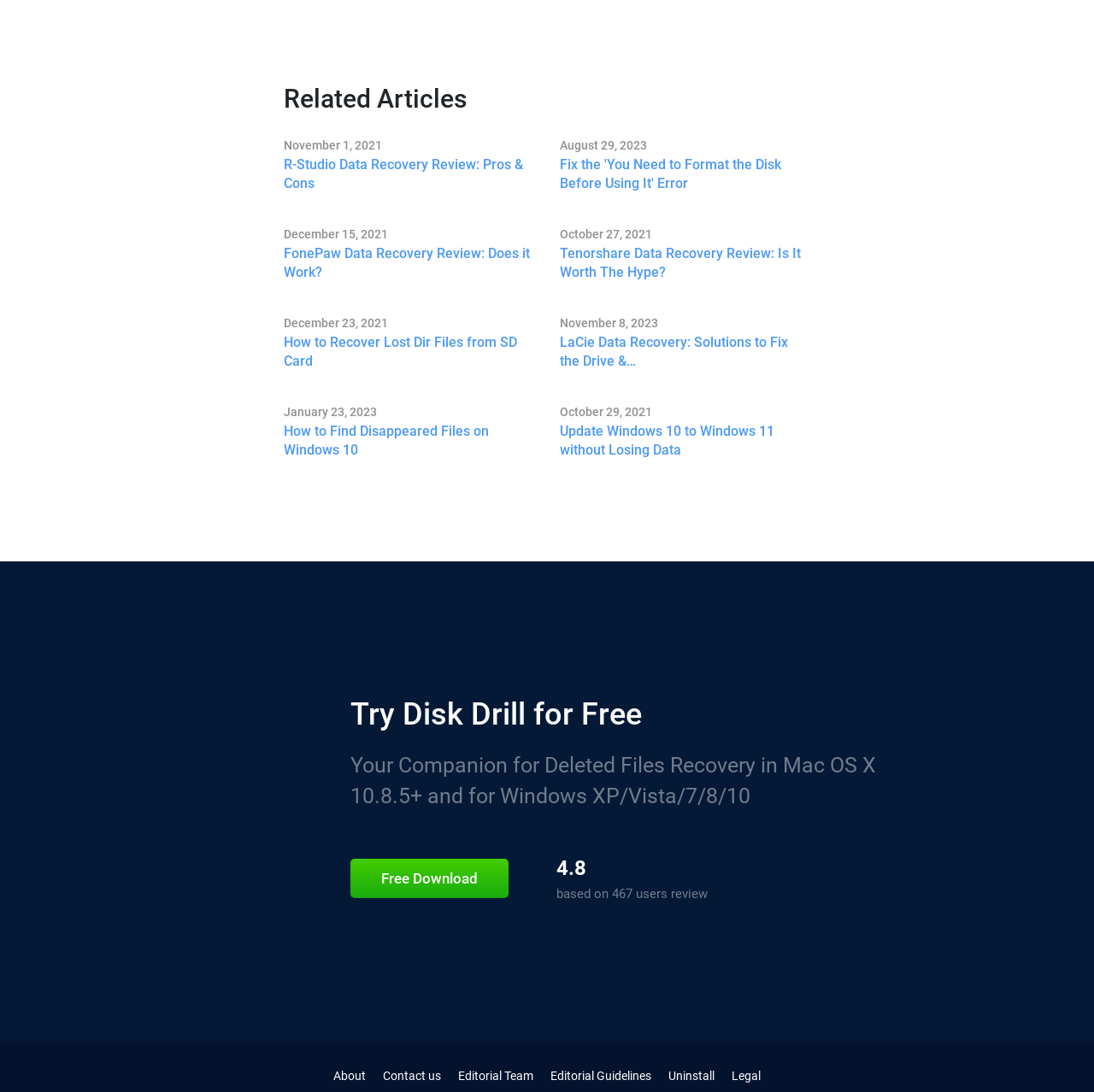What is the action to get the software?
Relying on the image, give a concise answer in one word or a brief phrase.

Free Download